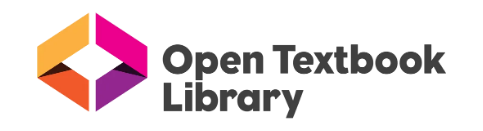Use the information in the screenshot to answer the question comprehensively: What is the purpose of the Open Textbook Library?

The caption explains that the Open Textbook Library is a collaborative initiative aimed at improving educational opportunities by offering free and openly available textbooks for learners and educators, which implies that the purpose of the library is to provide accessible education resources.